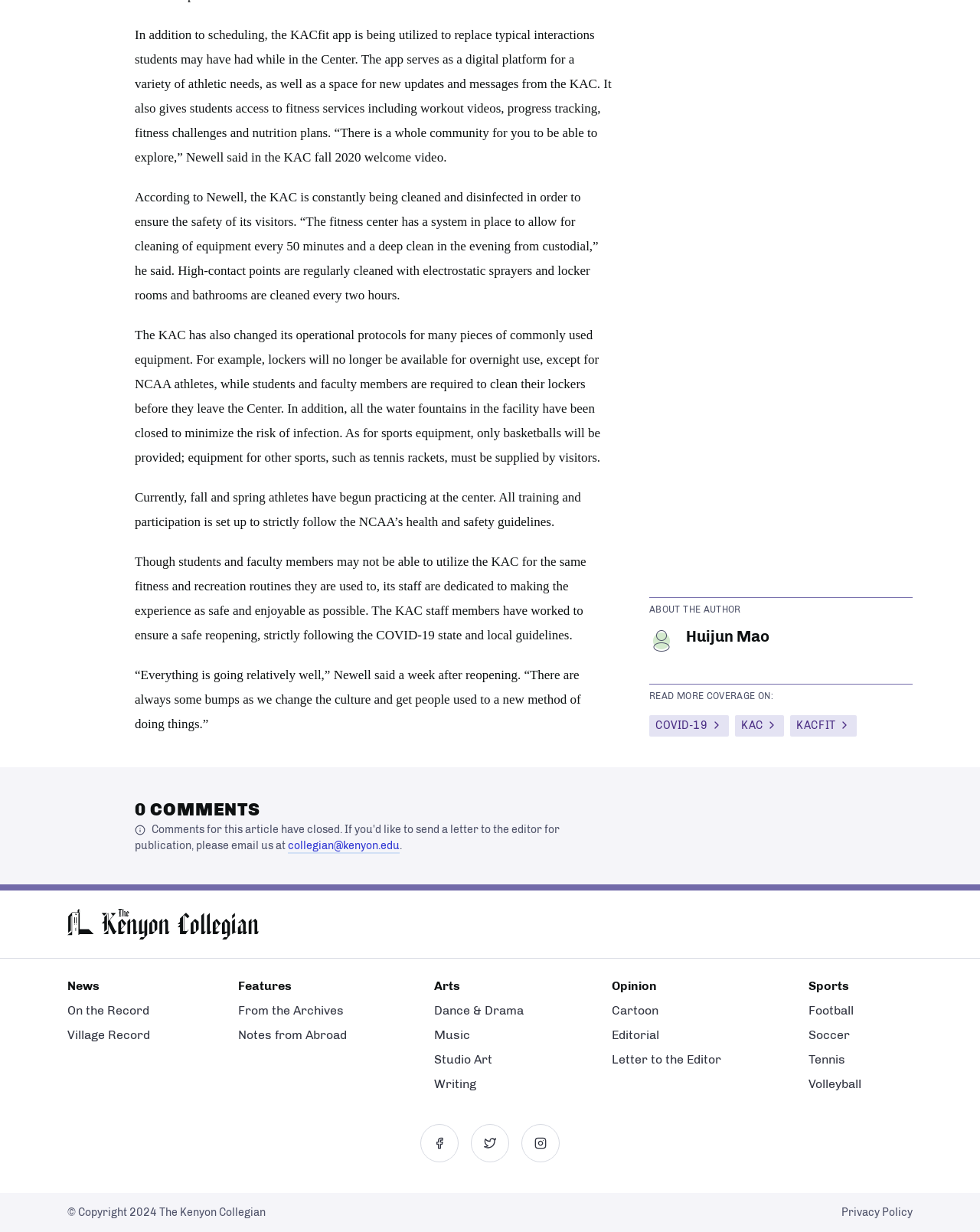Identify the bounding box of the UI component described as: "Letter to the Editor".

[0.624, 0.854, 0.736, 0.866]